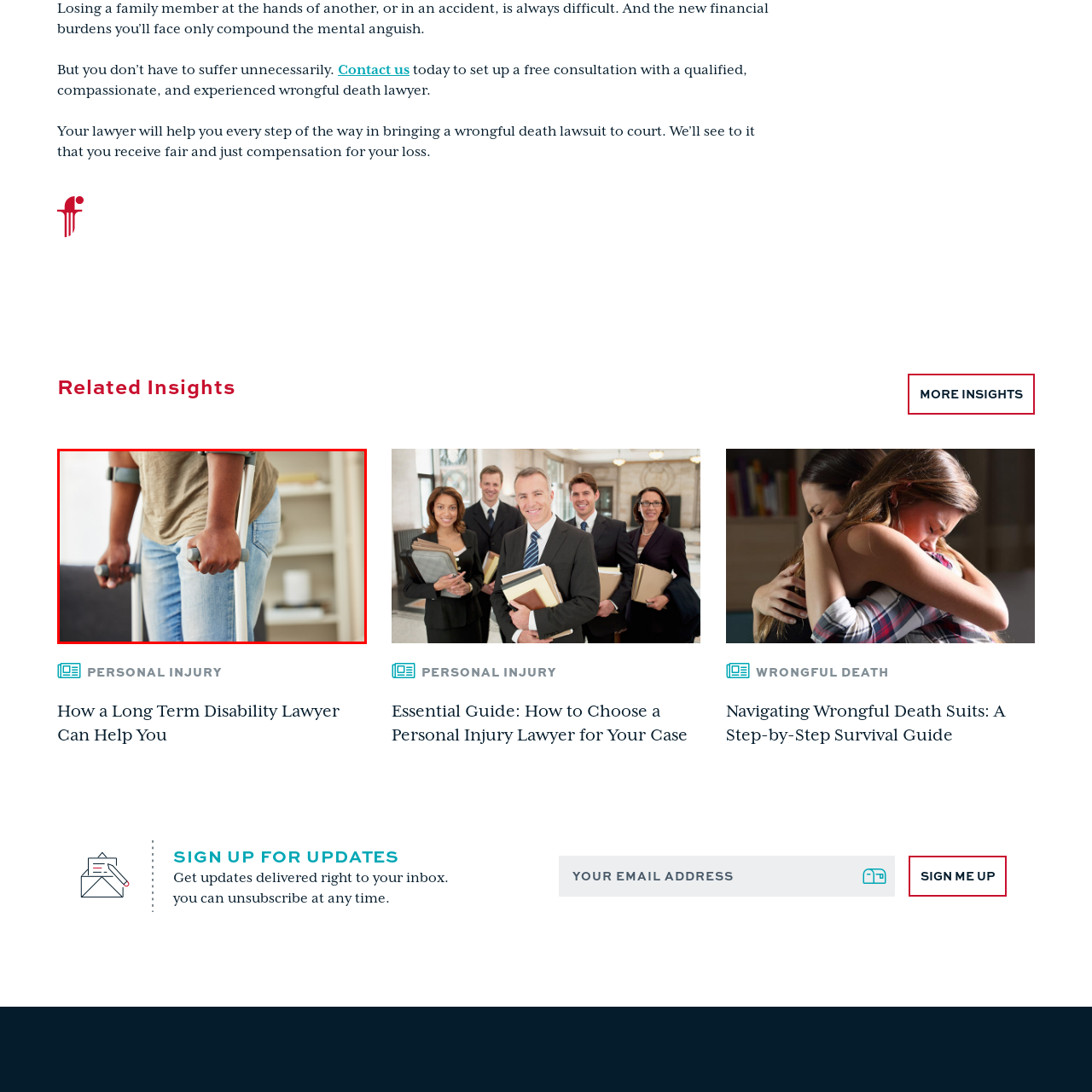Focus on the section within the red boundary and provide a detailed description.

The image depicts a person using crutches, highlighting the resilience and determination often seen in those navigating recovery from an injury. The individual stands in a casual setting, wearing a comfortable t-shirt and jeans, with their focus evident as they grip the crutches firmly. In the background, a softly lit living area with shelves suggests a home environment, reinforcing the personal journey of healing. This visual representation might resonate with themes of overcoming challenges and the assistance available for those facing personal injuries or adapting to new circumstances in their daily lives. Such imagery can be emblematic of the legal and emotional support offered by professionals in situations involving personal injury or wrongful death, underscoring the importance of compassionate guidance during difficult times.